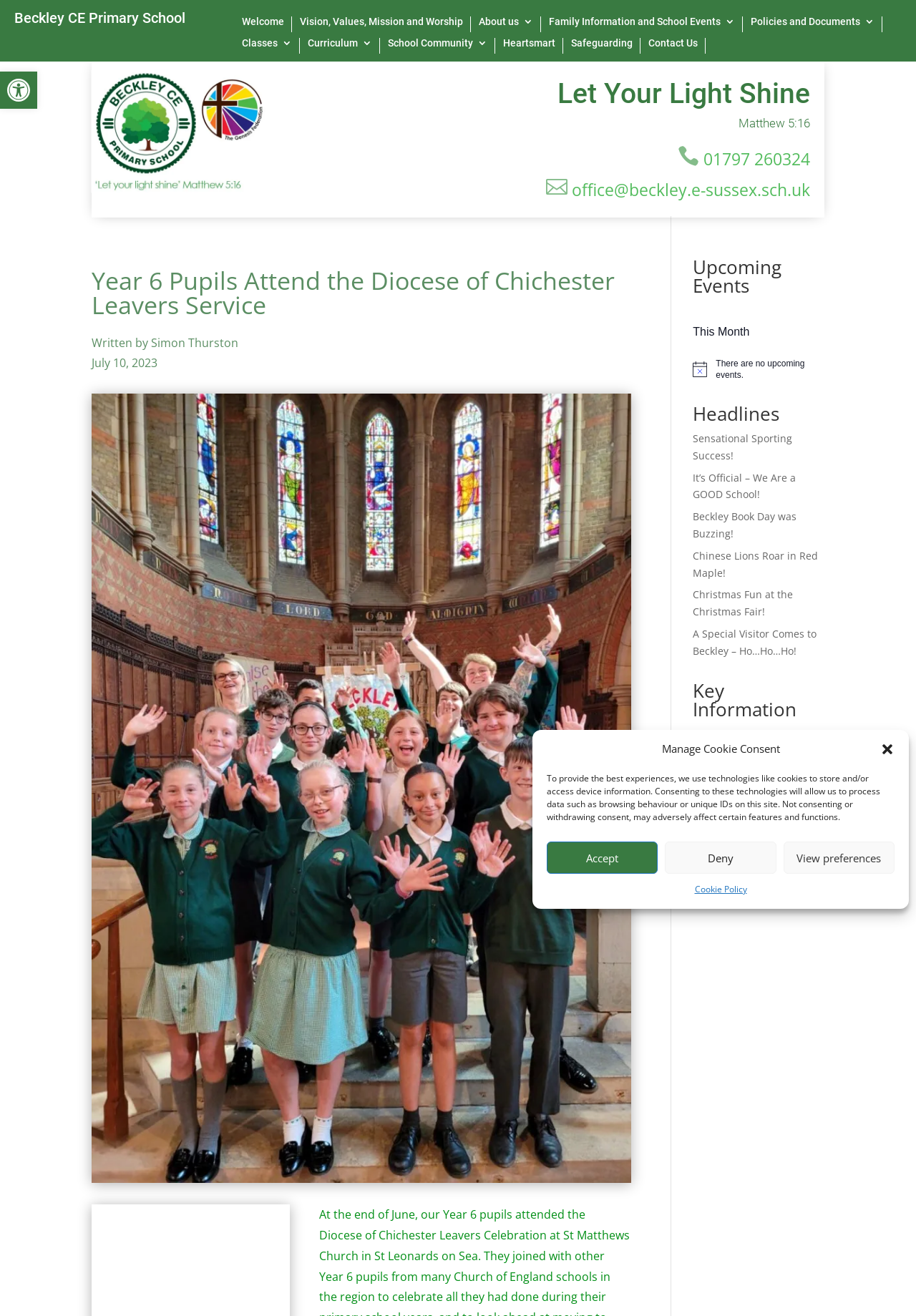Please specify the bounding box coordinates of the area that should be clicked to accomplish the following instruction: "View the 'Sensational Sporting Success!' news". The coordinates should consist of four float numbers between 0 and 1, i.e., [left, top, right, bottom].

[0.756, 0.328, 0.865, 0.351]